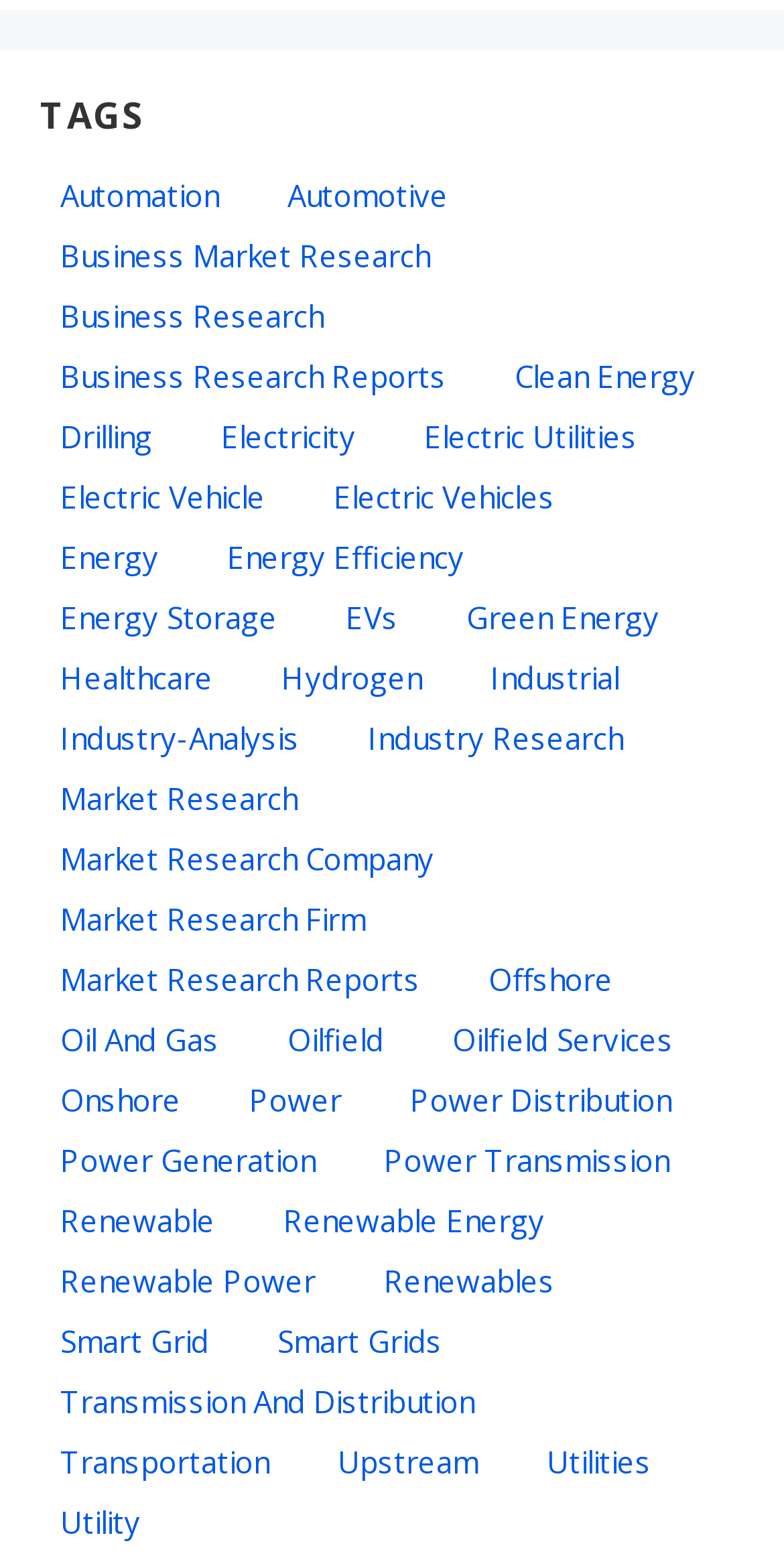Is there a category related to healthcare?
Based on the screenshot, answer the question with a single word or phrase.

Yes